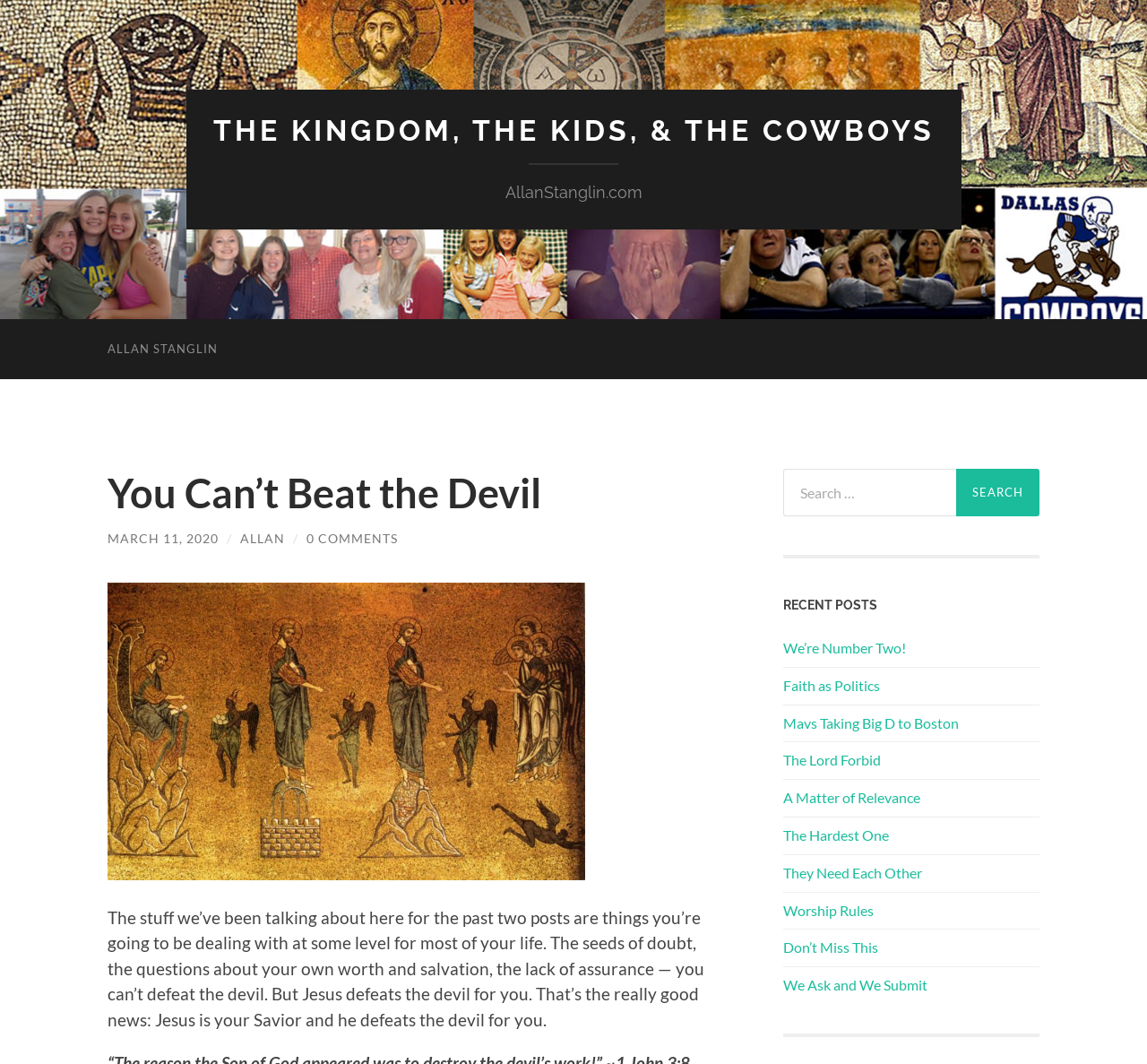Determine the bounding box coordinates of the clickable element necessary to fulfill the instruction: "Click on the 'Real Estate' category". Provide the coordinates as four float numbers within the 0 to 1 range, i.e., [left, top, right, bottom].

None